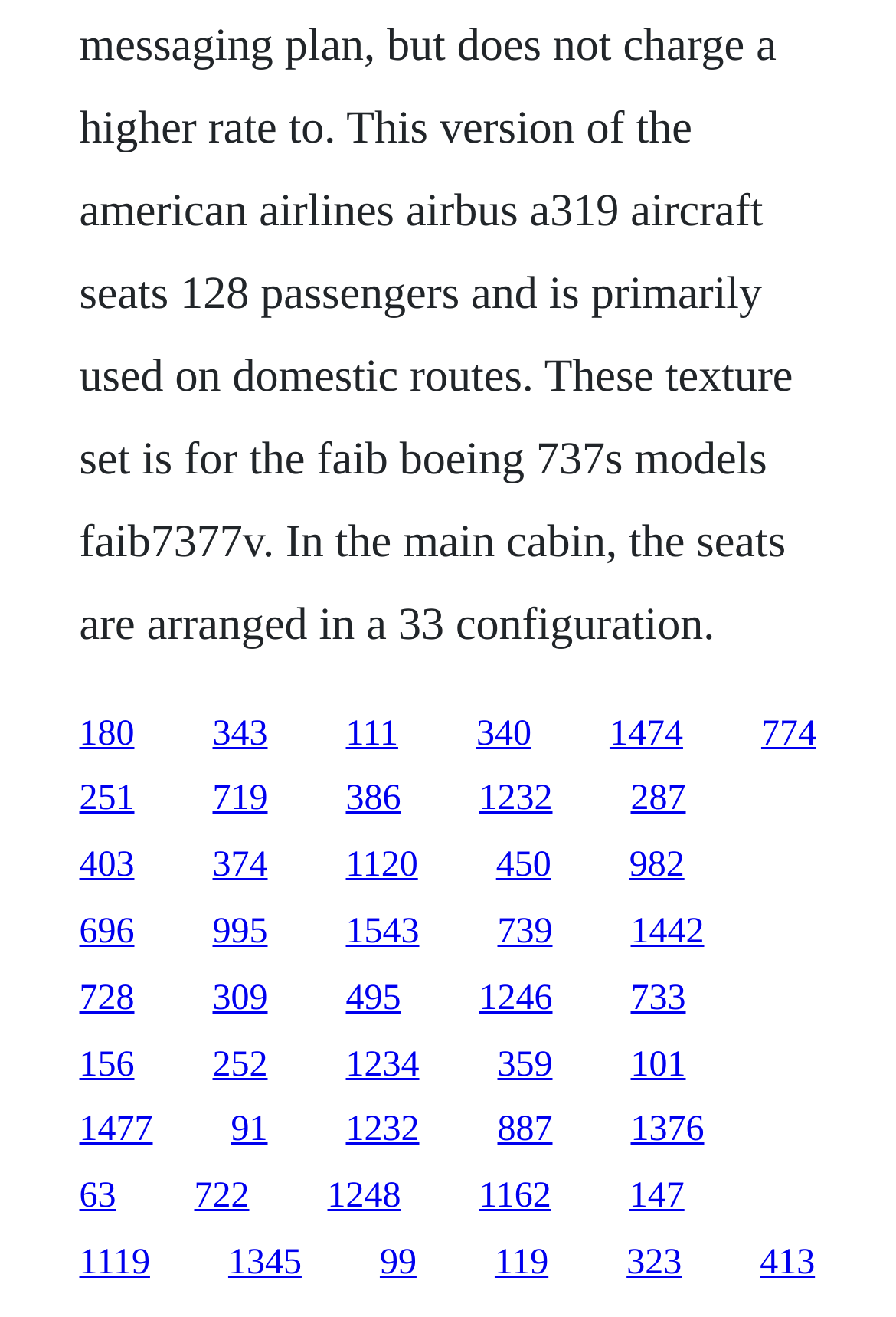Use a single word or phrase to answer the question: Is there a search function on this webpage?

No